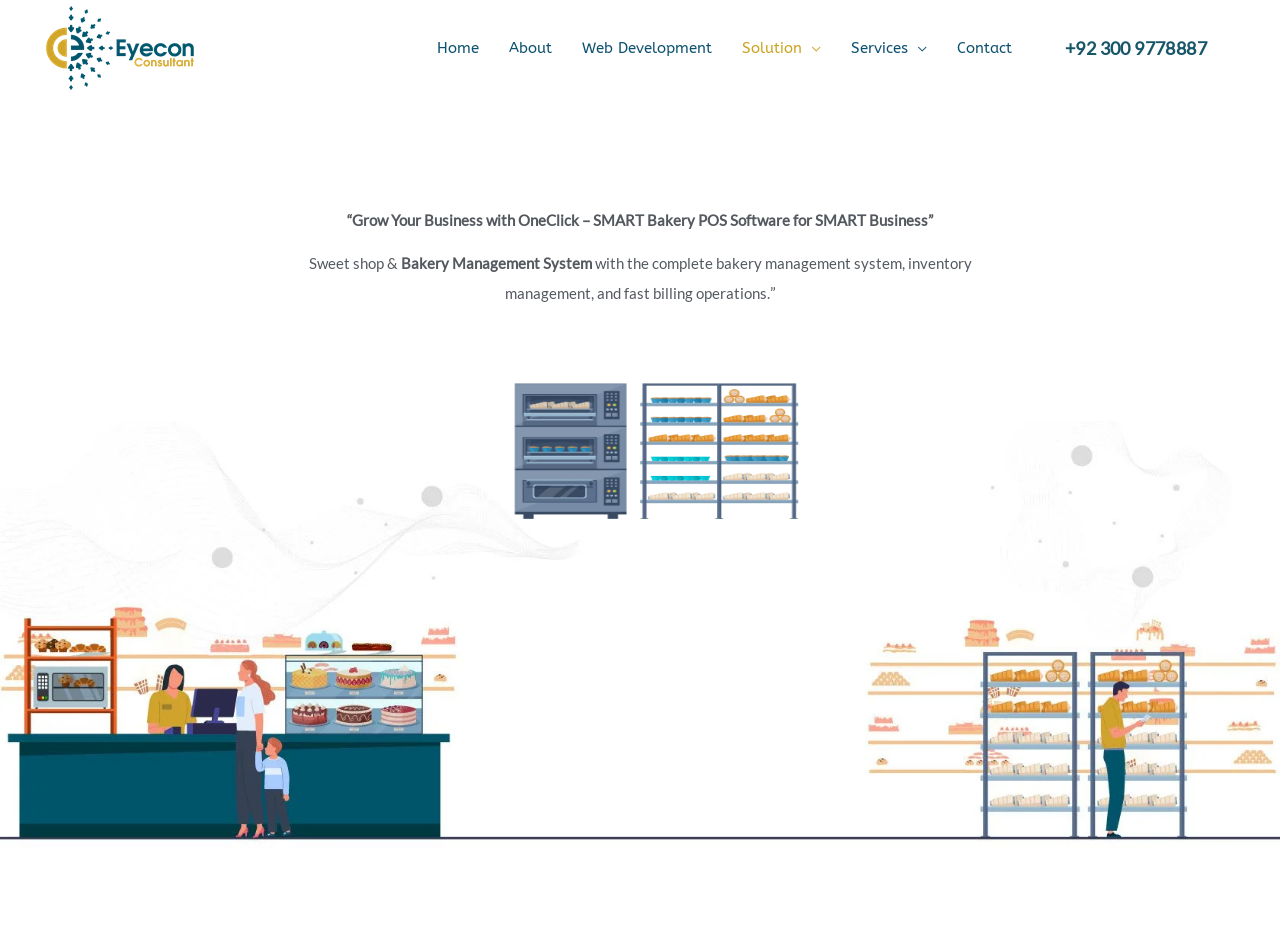Please determine the bounding box coordinates, formatted as (top-left x, top-left y, bottom-right x, bottom-right y), with all values as floating point numbers between 0 and 1. Identify the bounding box of the region described as: Web Development

[0.443, 0.003, 0.568, 0.099]